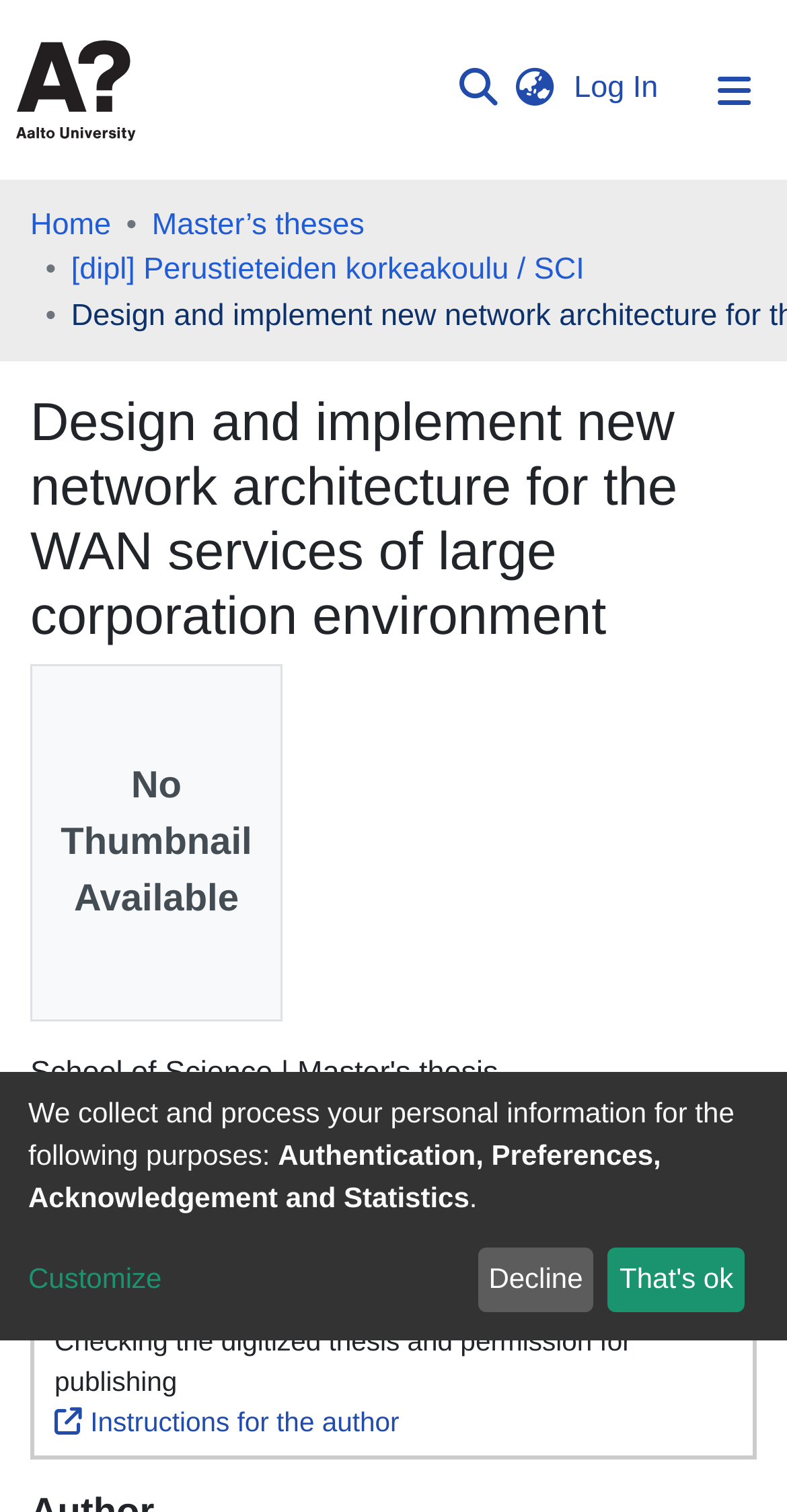Please determine the bounding box coordinates for the UI element described here. Use the format (top-left x, top-left y, bottom-right x, bottom-right y) with values bounded between 0 and 1: aria-label="Submit search"

[0.575, 0.043, 0.64, 0.076]